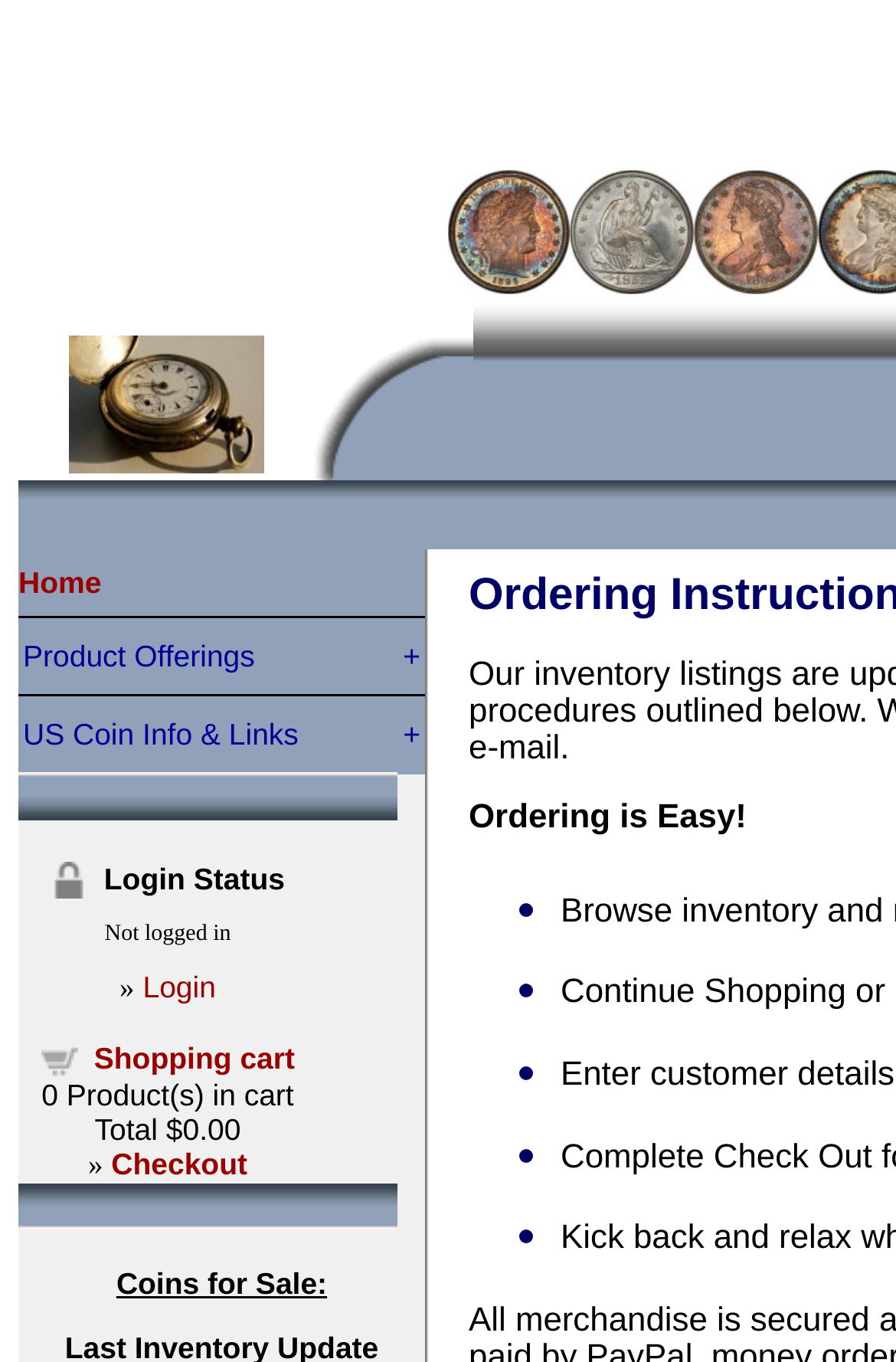Identify the bounding box of the HTML element described as: "US Coin Info & Links".

[0.021, 0.51, 0.474, 0.569]